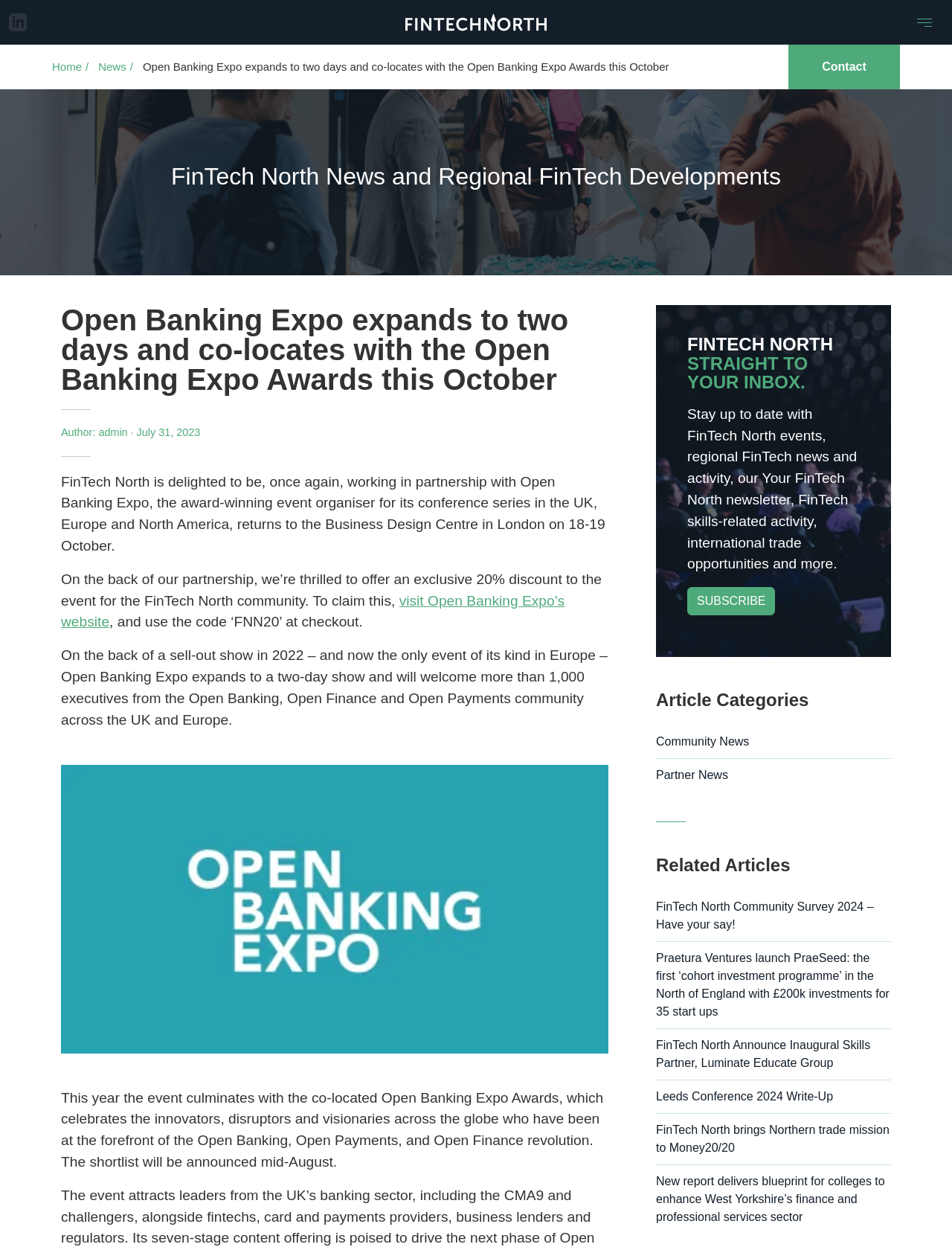Show the bounding box coordinates for the element that needs to be clicked to execute the following instruction: "Subscribe to the newsletter". Provide the coordinates in the form of four float numbers between 0 and 1, i.e., [left, top, right, bottom].

[0.722, 0.471, 0.814, 0.494]